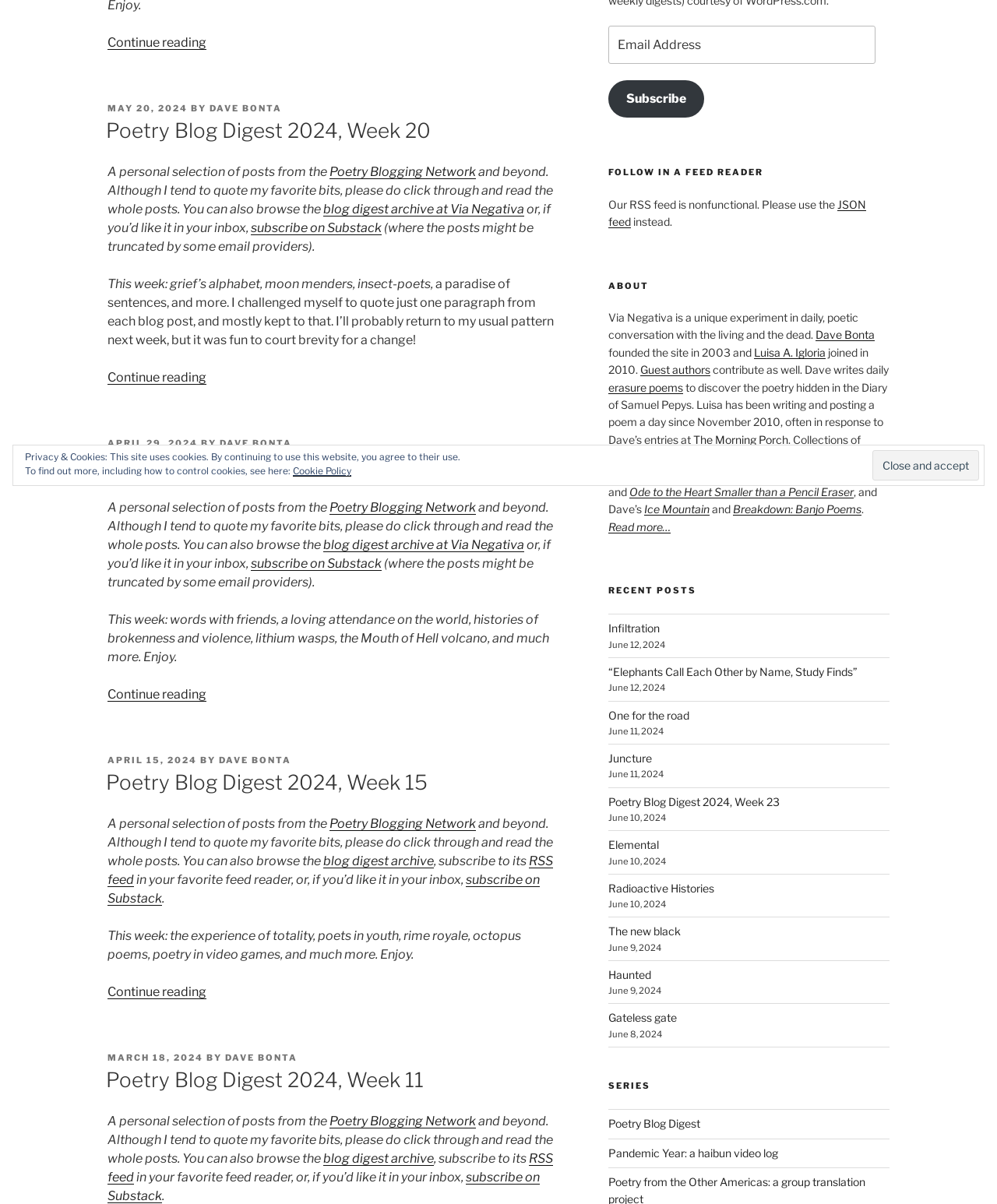Given the element description Radioactive Histories, identify the bounding box coordinates for the UI element on the webpage screenshot. The format should be (top-left x, top-left y, bottom-right x, bottom-right y), with values between 0 and 1.

[0.61, 0.717, 0.716, 0.728]